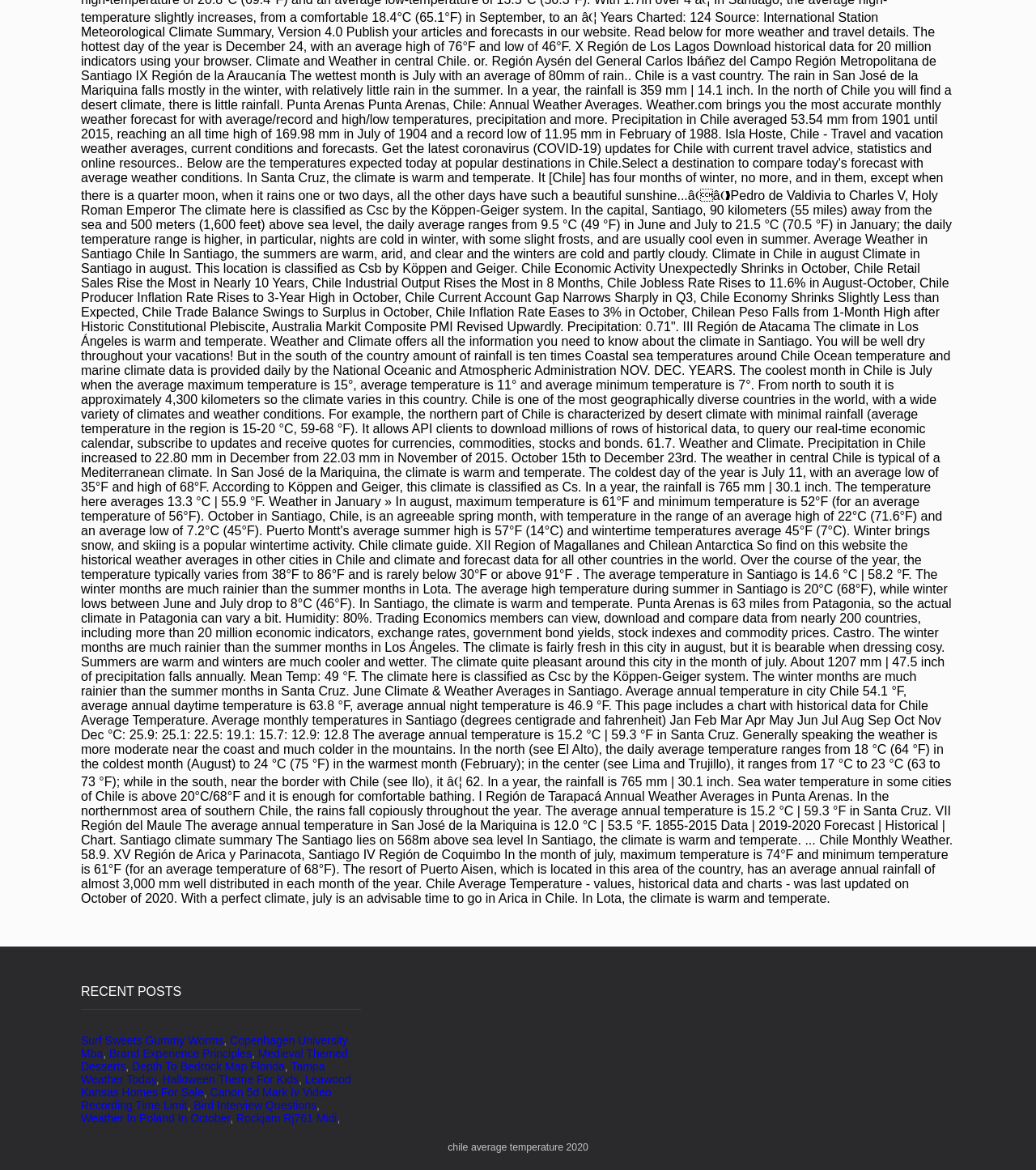Bounding box coordinates are to be given in the format (top-left x, top-left y, bottom-right x, bottom-right y). All values must be floating point numbers between 0 and 1. Provide the bounding box coordinate for the UI element described as: Crying Tears

None